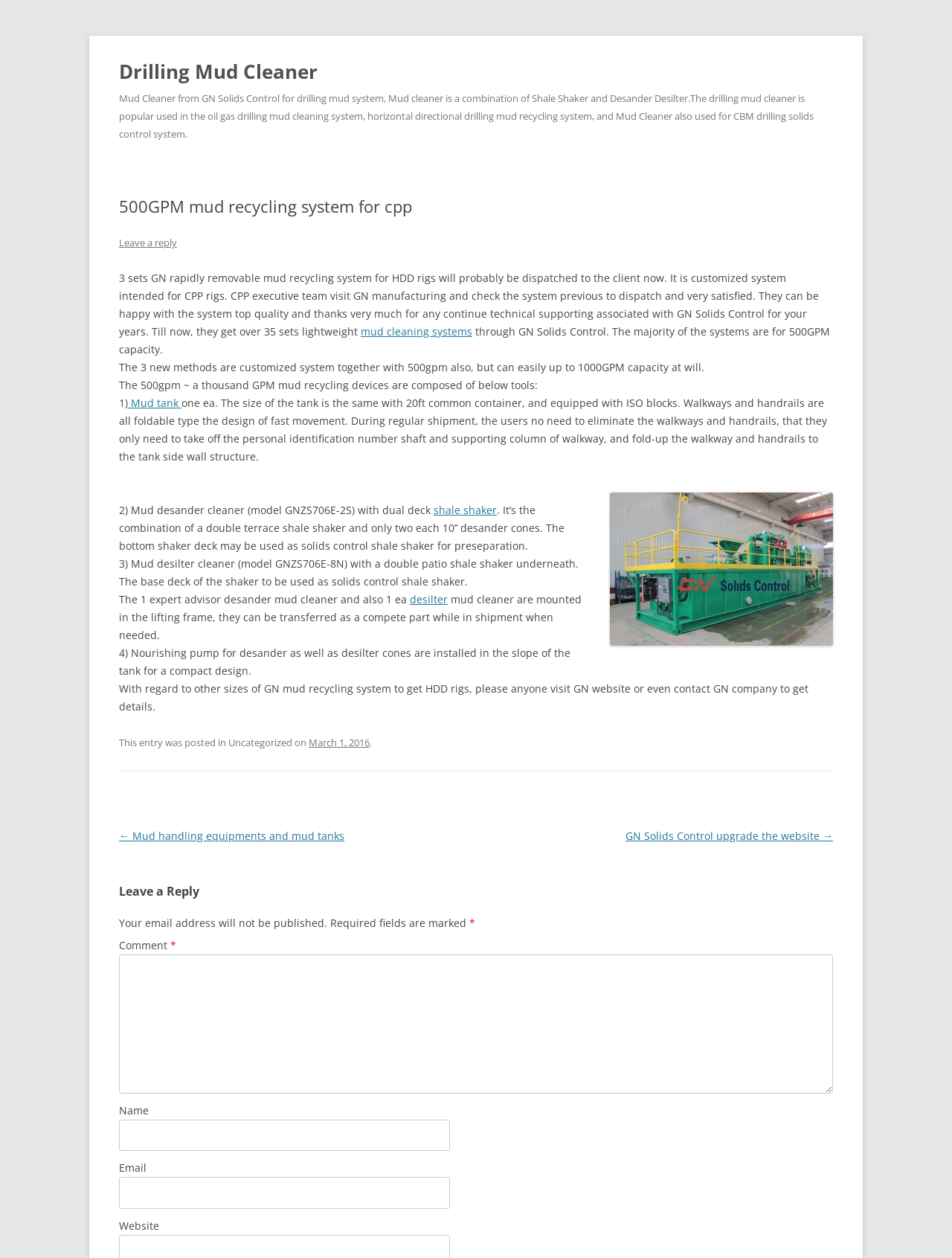Please indicate the bounding box coordinates for the clickable area to complete the following task: "Fill in the comment field". The coordinates should be specified as four float numbers between 0 and 1, i.e., [left, top, right, bottom].

[0.125, 0.759, 0.875, 0.869]